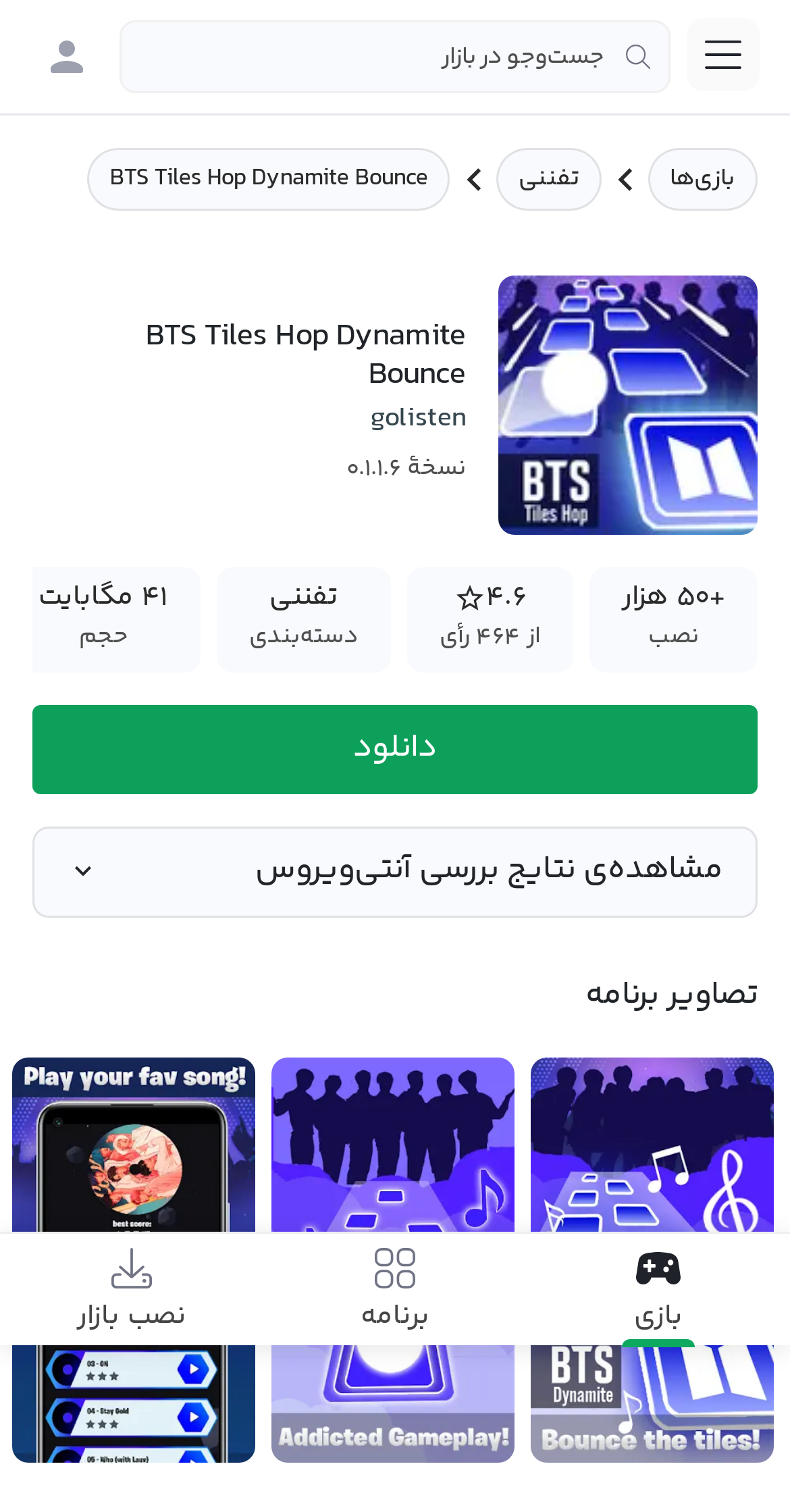Determine the bounding box coordinates of the clickable element to complete this instruction: "Go to the main menu". Provide the coordinates in the format of four float numbers between 0 and 1, [left, top, right, bottom].

[0.869, 0.011, 0.962, 0.06]